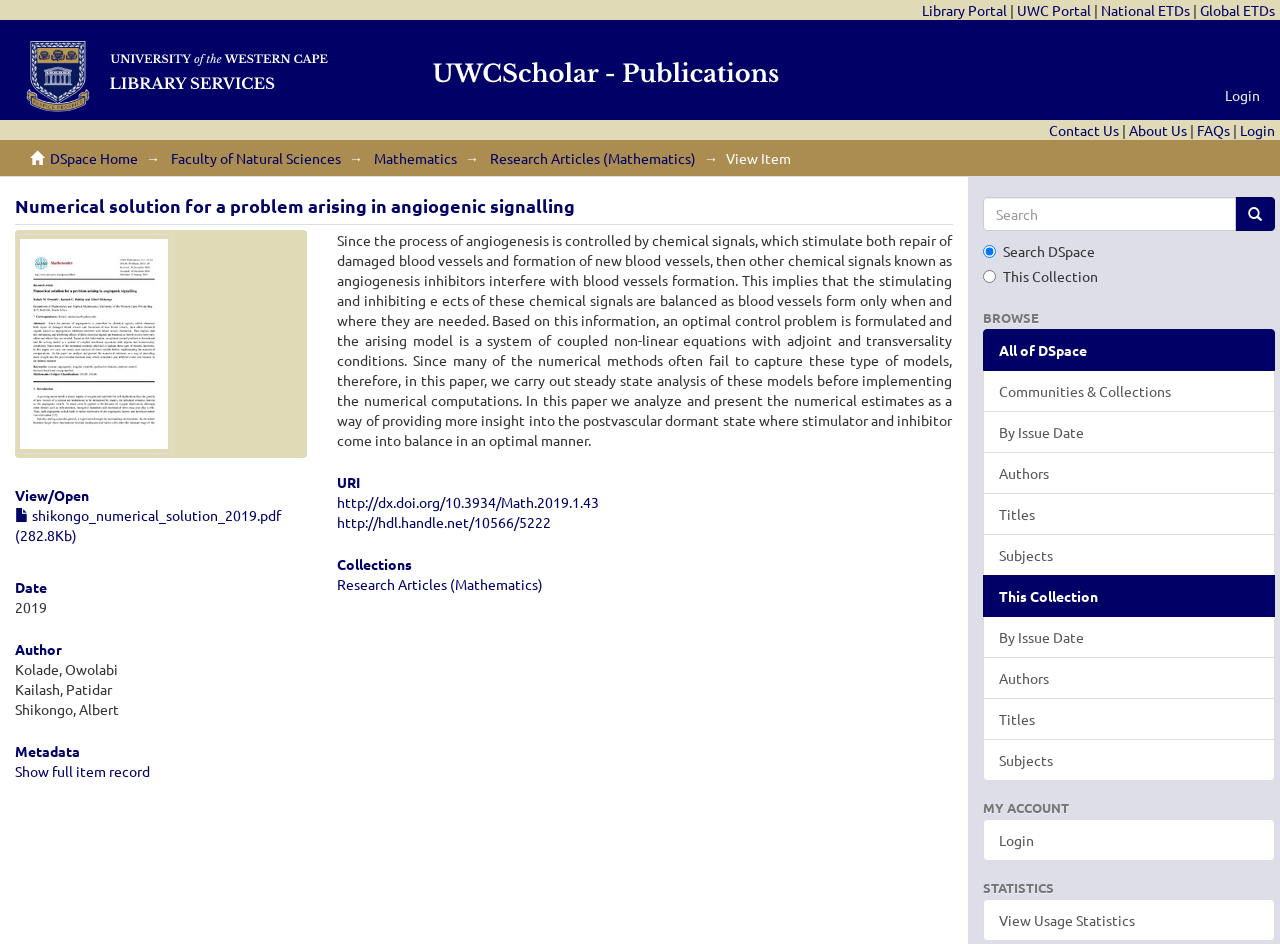From the screenshot, find the bounding box of the UI element matching this description: "Faculty of Natural Sciences". Supply the bounding box coordinates in the form [left, top, right, bottom], each a float between 0 and 1.

[0.134, 0.158, 0.266, 0.177]